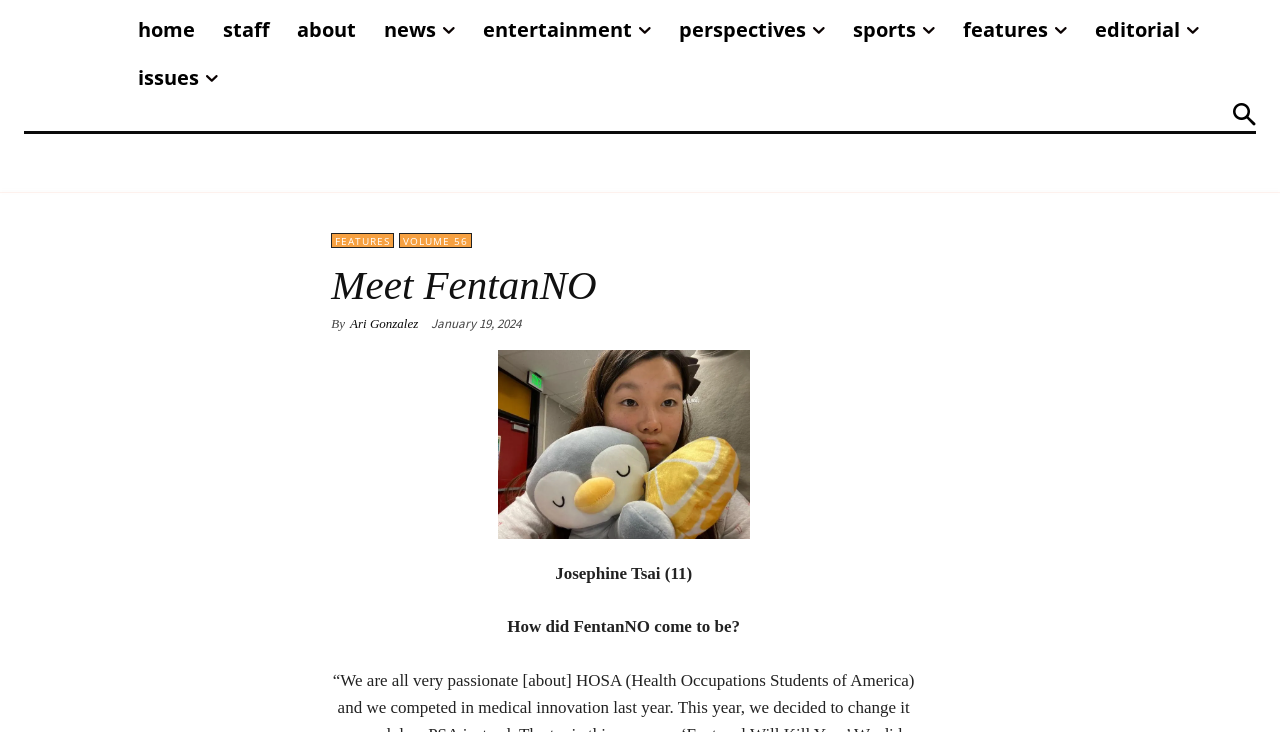Using the information shown in the image, answer the question with as much detail as possible: What is the name of the student who took the photo?

I found the text 'Josephine Tsai (11)' below the figure, which suggests that she is the student who took the photo.